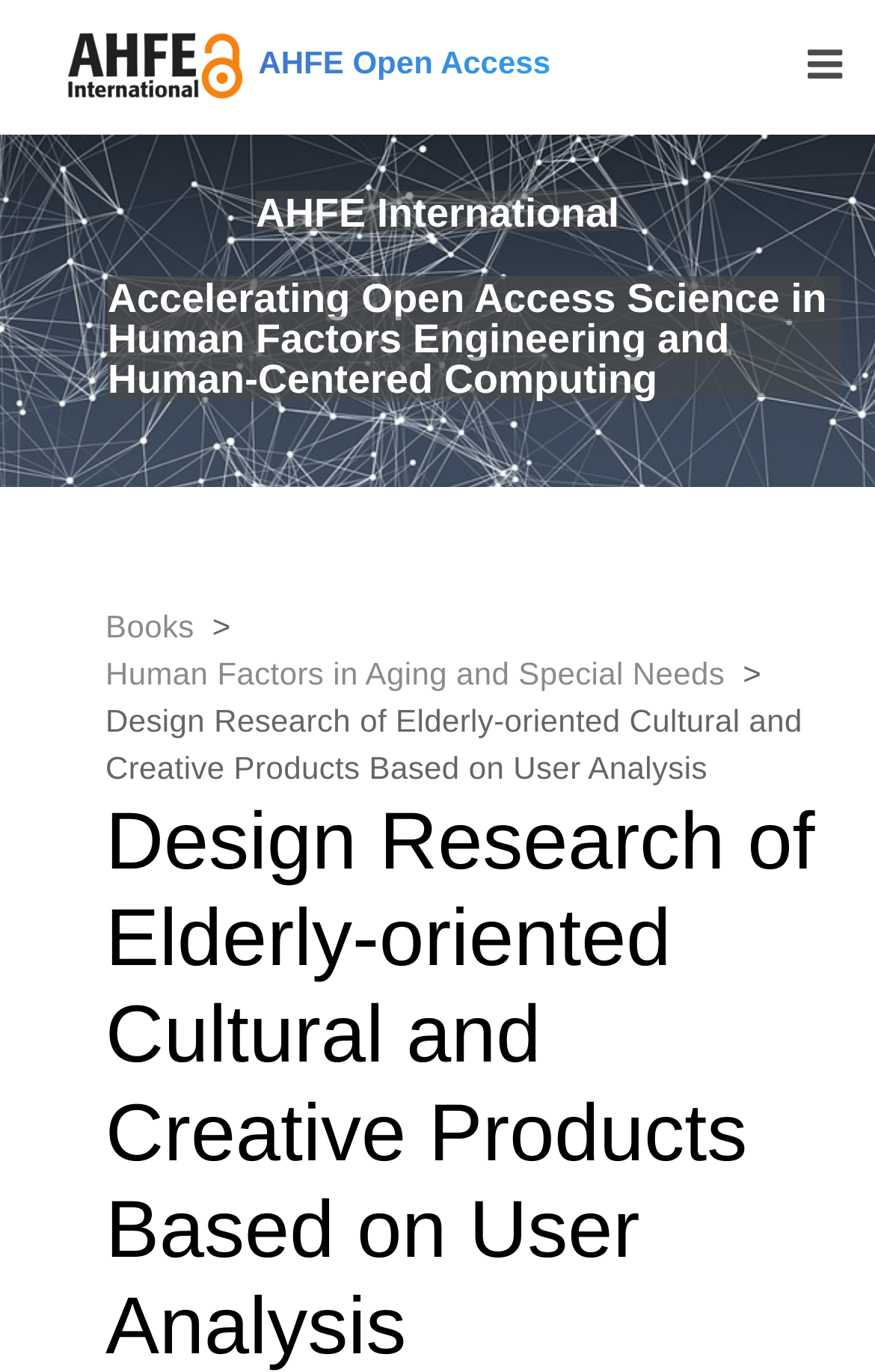Extract the bounding box of the UI element described as: "Books".

[0.121, 0.443, 0.222, 0.469]